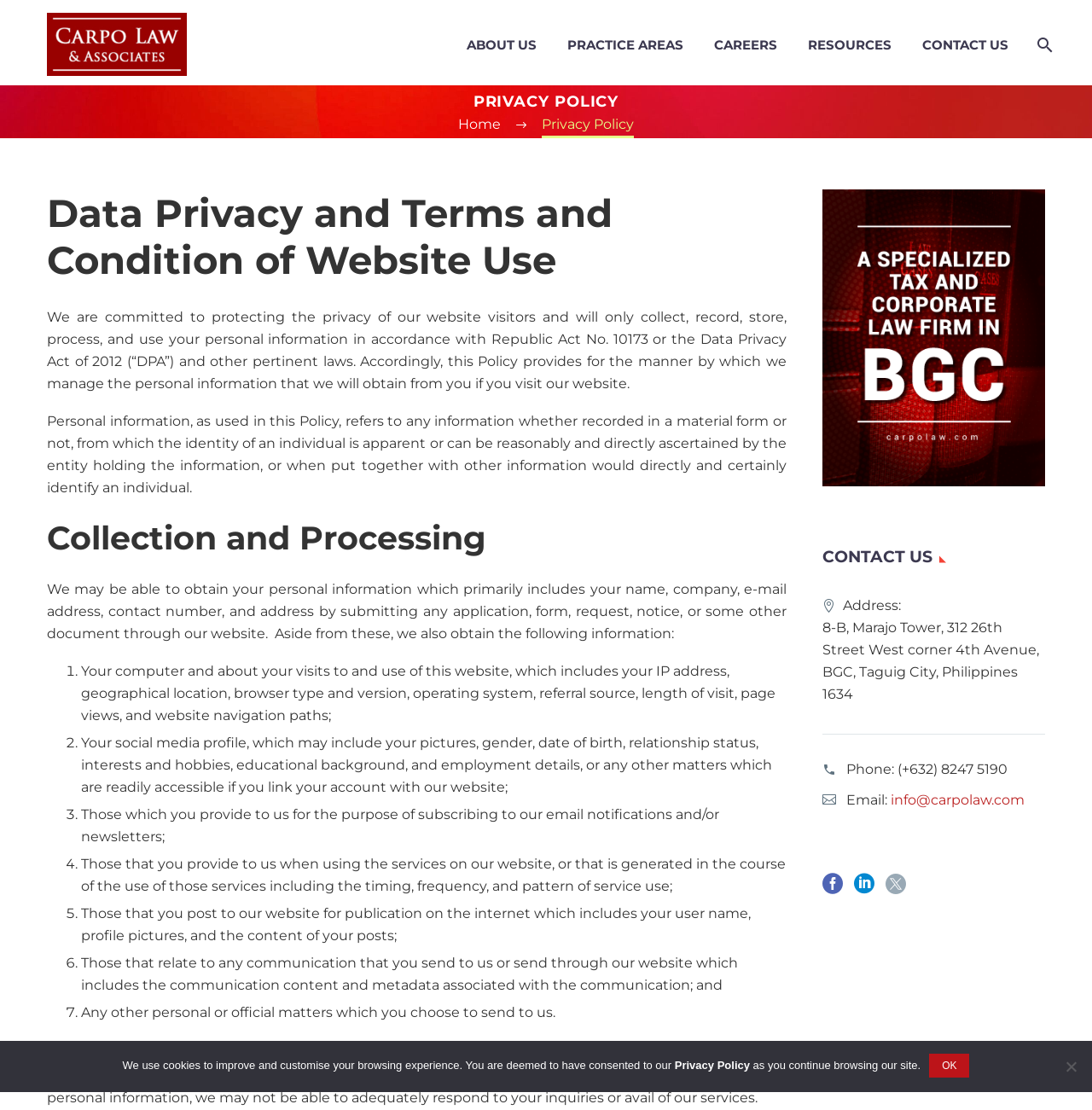Please answer the following question using a single word or phrase: 
What is the name of the law firm?

Carpo Law & Associates